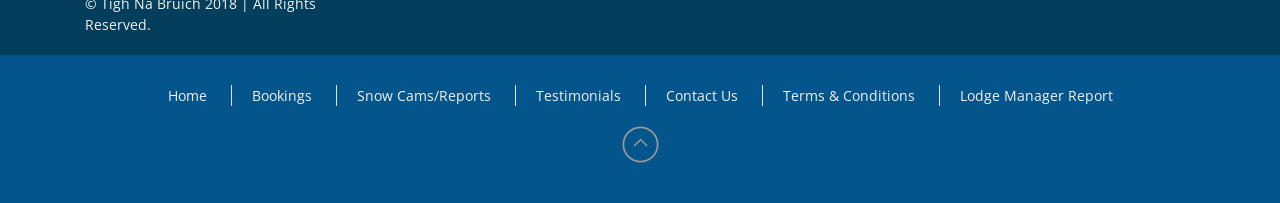What is the last link on the top navigation bar?
Your answer should be a single word or phrase derived from the screenshot.

Lodge Manager Report